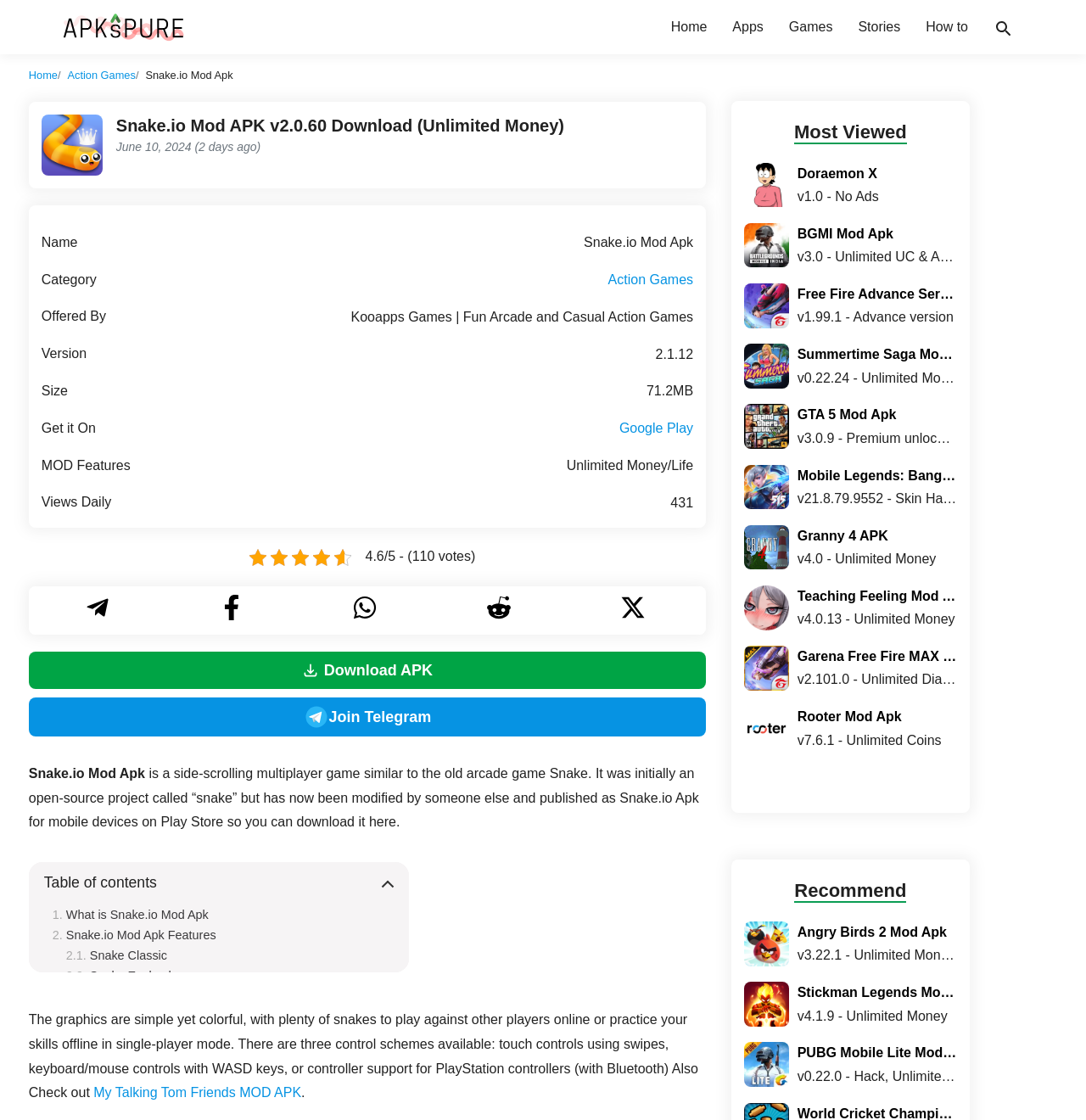Determine the bounding box coordinates of the region that needs to be clicked to achieve the task: "Click on the APKsPure link".

[0.055, 0.017, 0.172, 0.03]